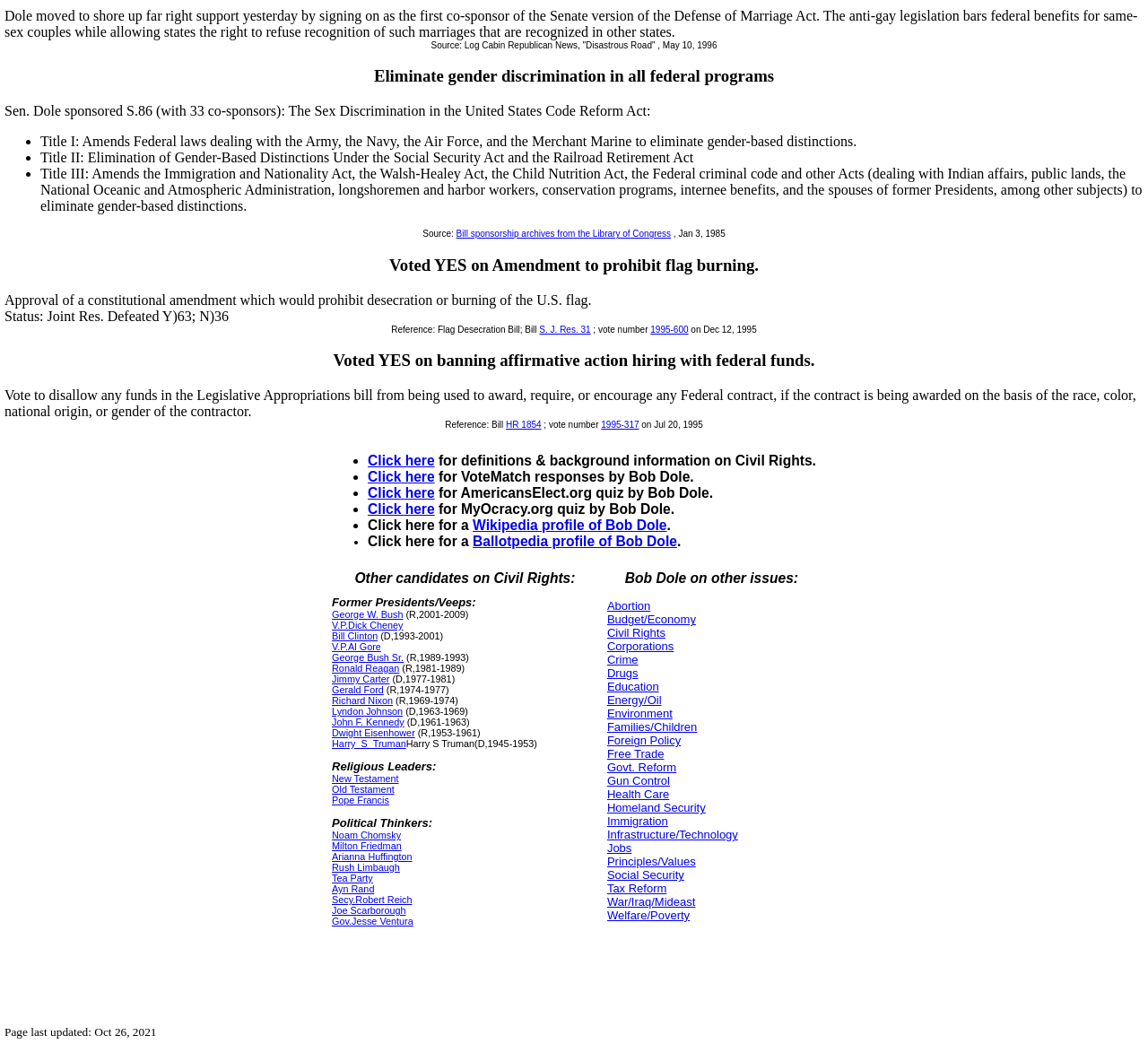Please predict the bounding box coordinates (top-left x, top-left y, bottom-right x, bottom-right y) for the UI element in the screenshot that fits the description: Corporations

[0.529, 0.613, 0.587, 0.626]